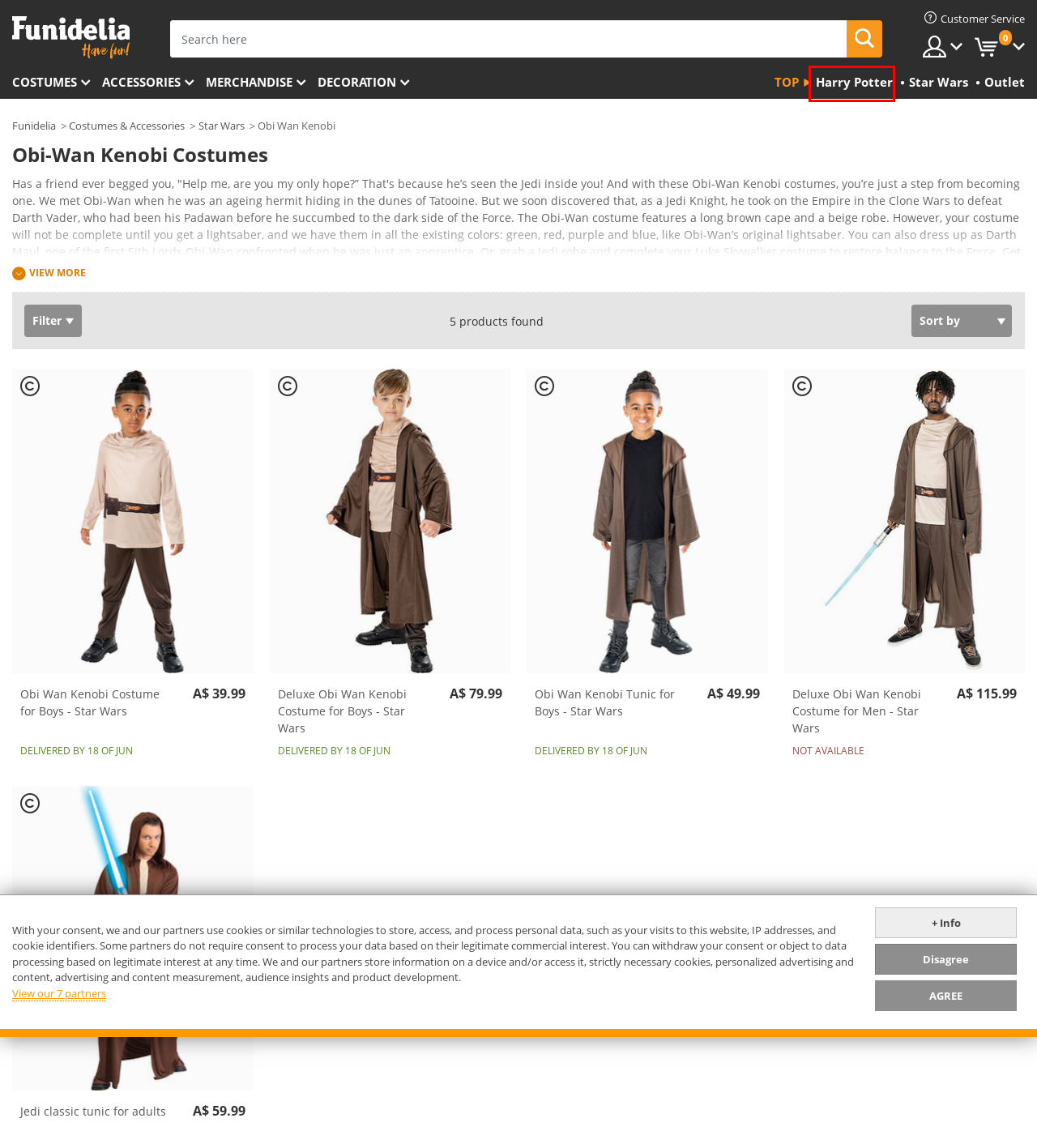Observe the screenshot of a webpage with a red bounding box highlighting an element. Choose the webpage description that accurately reflects the new page after the element within the bounding box is clicked. Here are the candidates:
A. Obi Wan Kenobi Costume for Boys - Star Wars. Express delivery | Funidelia
B. Jedi classic tunic for adults. The coolest | Funidelia
C. Deluxe Obi Wan Kenobi Costume for Men - Star Wars. Express delivery | Funidelia
D. Birthday party and themed parties decorations ★ 72h delivery | Funidelia
E. ⚡️ Harry Potter Merchandise and Gift Shop | Funidelia
F. Obi Wan Kenobi Tunic for Boys - Star Wars. Express delivery | Funidelia
G. Deluxe Obi Wan Kenobi Costume for Boys - Star Wars. Express delivery | Funidelia
H. Geeky gifts: merchandise and geeky stuff for fans | Funidelia

E